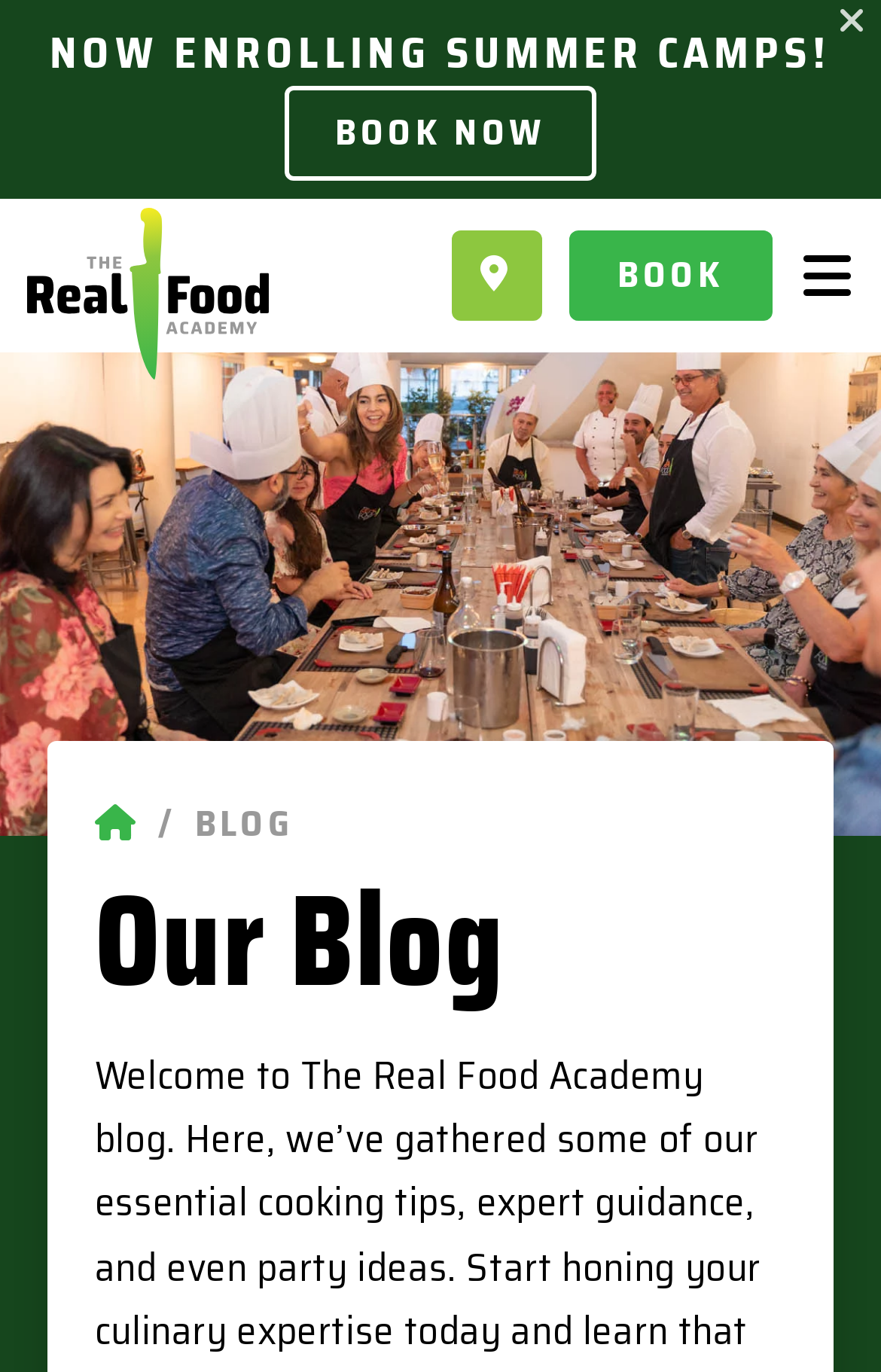Respond with a single word or phrase to the following question: What is the purpose of the 'BOOK NOW' button?

To enroll in summer camps